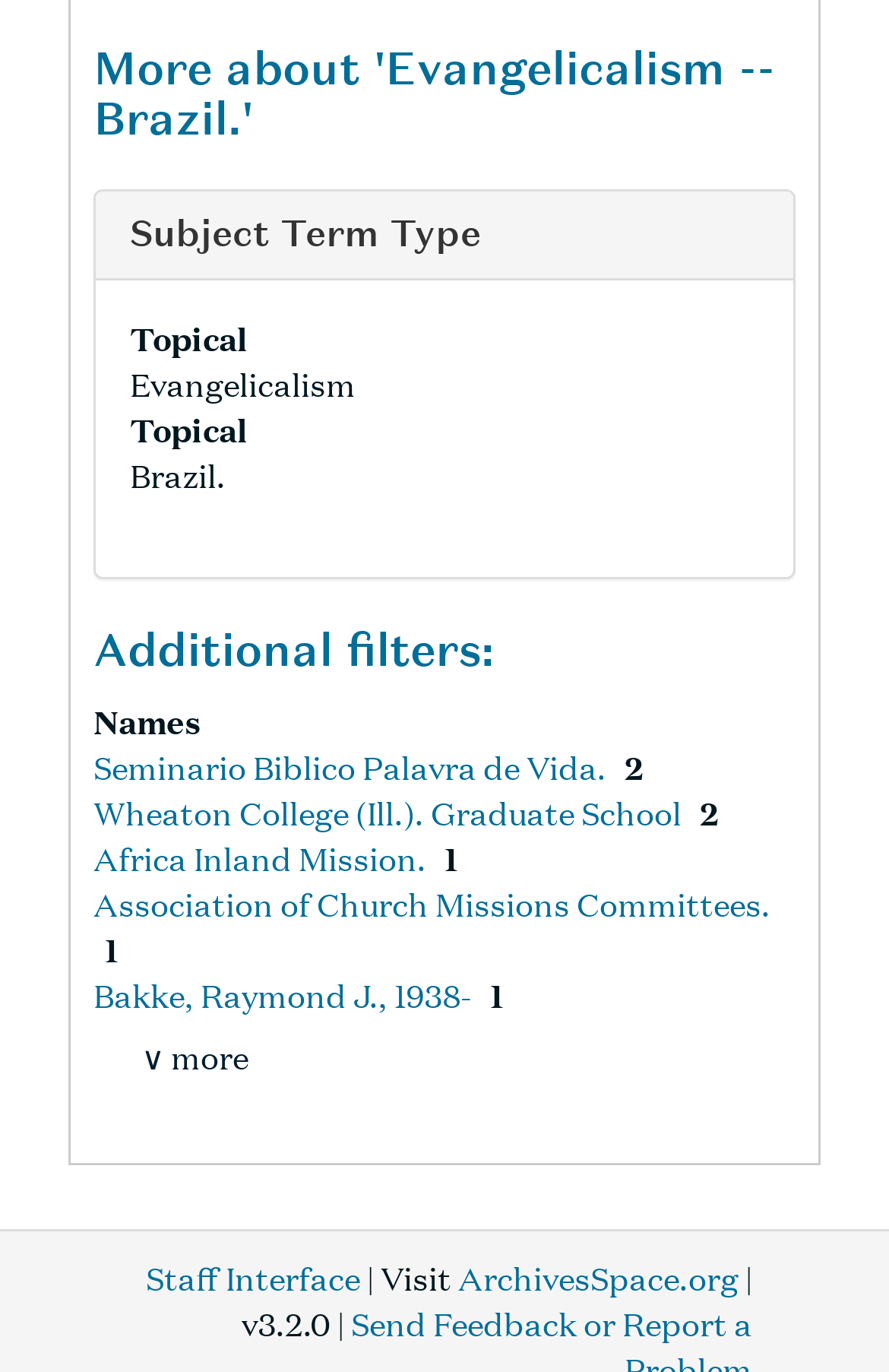For the following element description, predict the bounding box coordinates in the format (top-left x, top-left y, bottom-right x, bottom-right y). All values should be floating point numbers between 0 and 1. Description: Staff Interface

[0.164, 0.912, 0.405, 0.947]